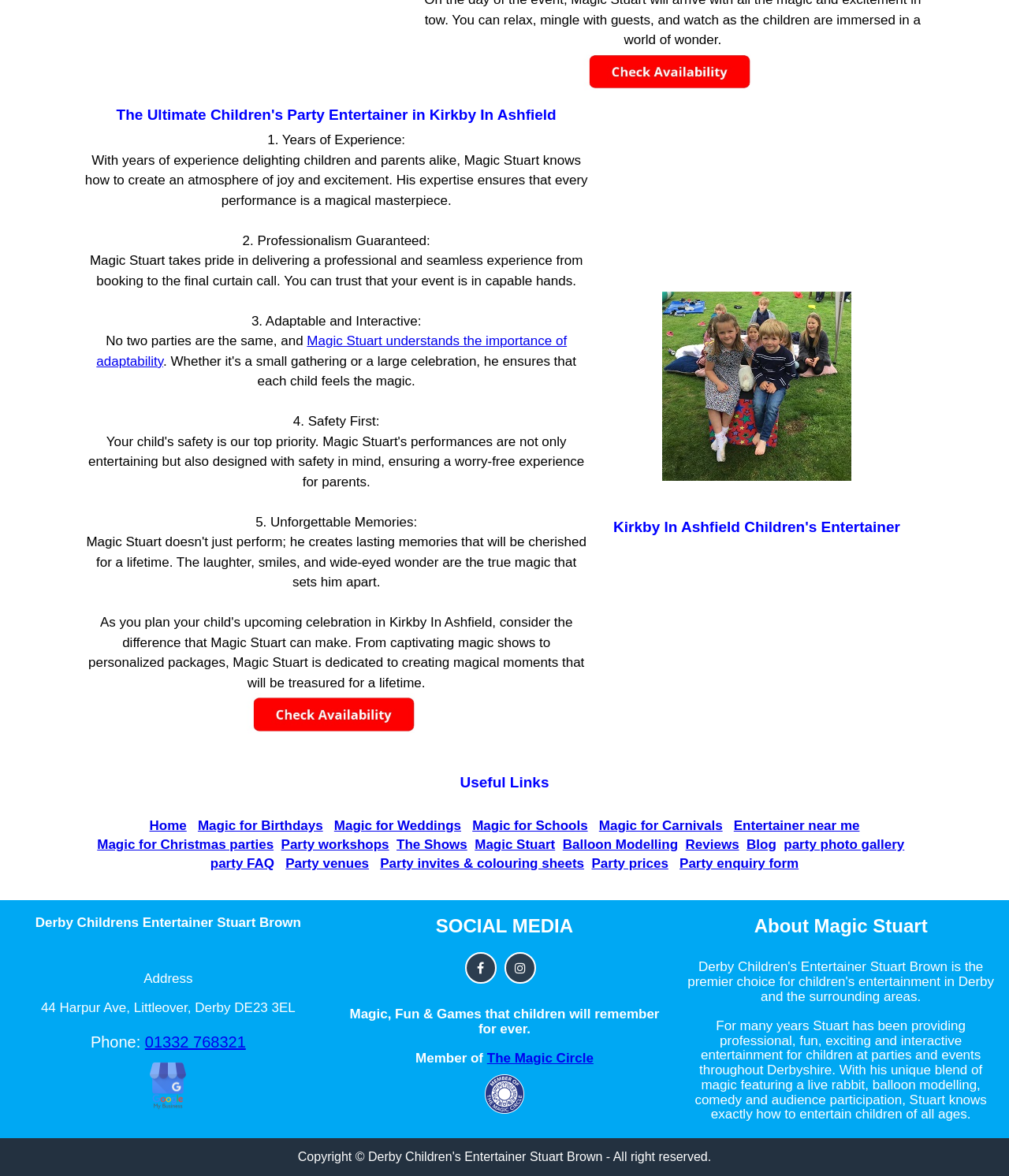Provide the bounding box coordinates of the area you need to click to execute the following instruction: "Call the phone number".

[0.144, 0.878, 0.244, 0.893]